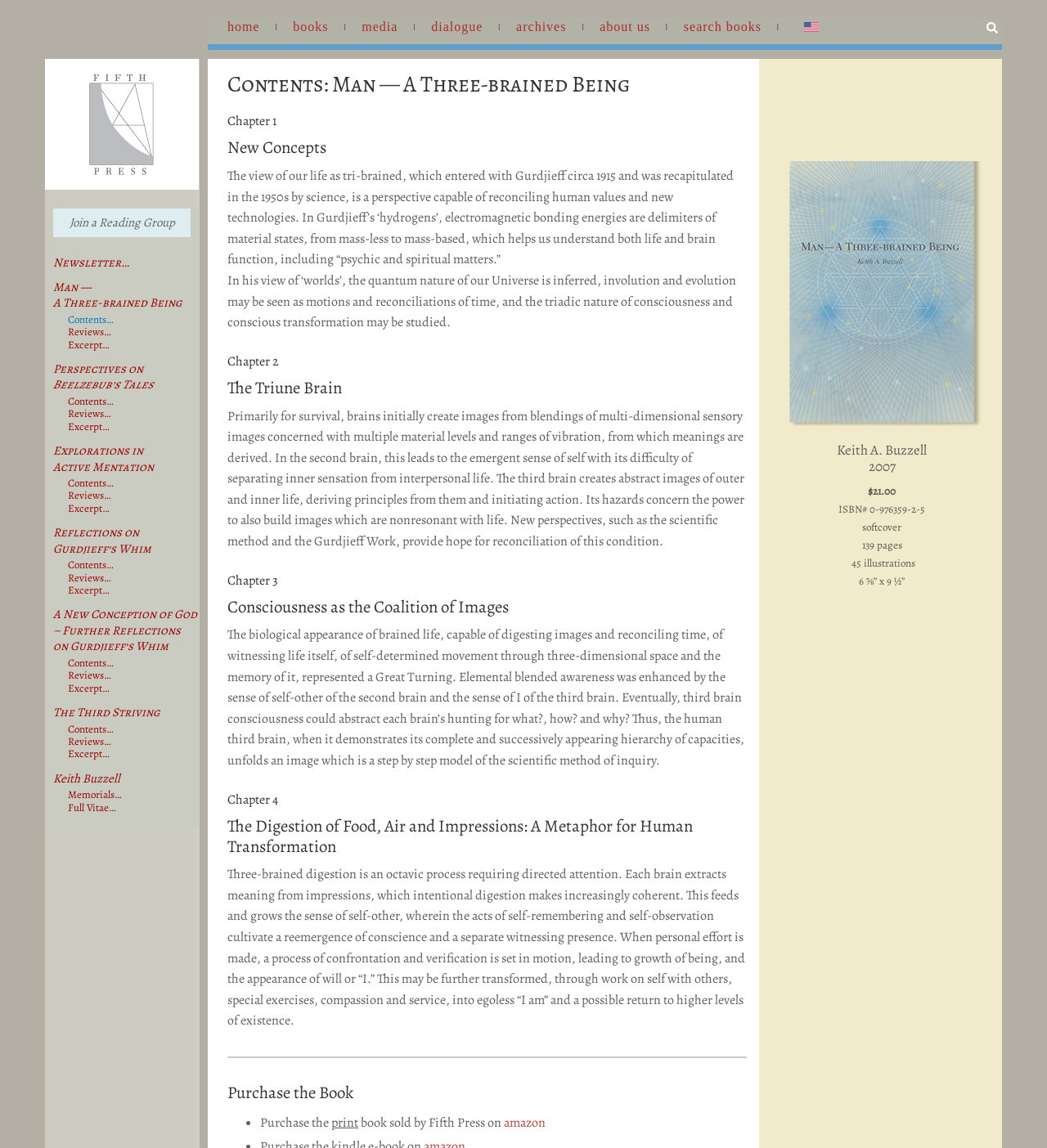Analyze the image and answer the question with as much detail as possible: 
What is the price of the book?

I found the price of the book in the section that describes the book, where it says '$21.00' next to the ISBN number.